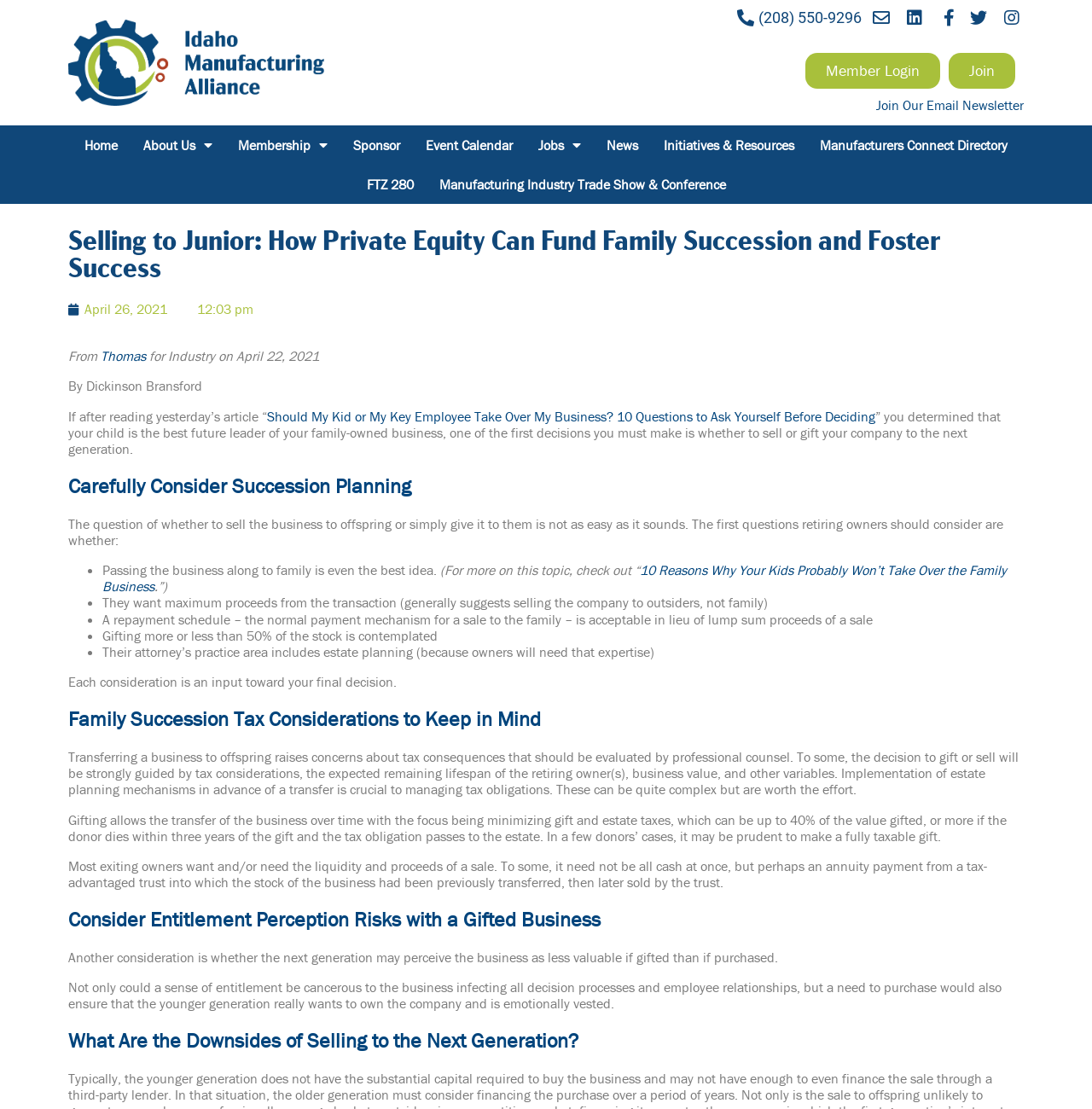Offer an extensive depiction of the webpage and its key elements.

The webpage is about selling a business to the next generation, specifically focusing on private equity funding for family succession. At the top, there is a navigation menu with links to "Home", "About Us", "Membership", "Sponsor", "Event Calendar", "Jobs", "News", "Initiatives & Resources", and "Manufacturers Connect Directory". Below the navigation menu, there is a section with a heading "Selling to Junior: How Private Equity Can Fund Family Succession and Foster Success" and a brief description of the article.

The main content of the webpage is divided into several sections. The first section, "Carefully Consider Succession Planning", discusses the importance of considering whether to sell or gift the business to the next generation. It lists several questions that retiring owners should ask themselves, including whether passing the business to family is the best idea and whether they want maximum proceeds from the transaction.

The next section, "Family Succession Tax Considerations to Keep in Mind", discusses the tax implications of transferring a business to offspring. It highlights the importance of evaluating tax consequences and implementing estate planning mechanisms in advance of a transfer.

The following section, "Consider Entitlement Perception Risks with a Gifted Business", discusses the potential risks of gifting a business to the next generation, including the perception that the business is less valuable if gifted than if purchased.

Finally, the last section, "What Are the Downsides of Selling to the Next Generation?", discusses the potential downsides of selling a business to the next generation.

Throughout the webpage, there are several links to other articles and resources, including "Should My Kid or My Key Employee Take Over My Business? 10 Questions to Ask Yourself Before Deciding" and "10 Reasons Why Your Kids Probably Won’t Take Over the Family Business". There is also a section with a heading "Thank you! Please check your email inbox to confirm your subscription" and a form to subscribe to a newsletter. At the bottom of the webpage, there are links to "Member Login" and "Join".